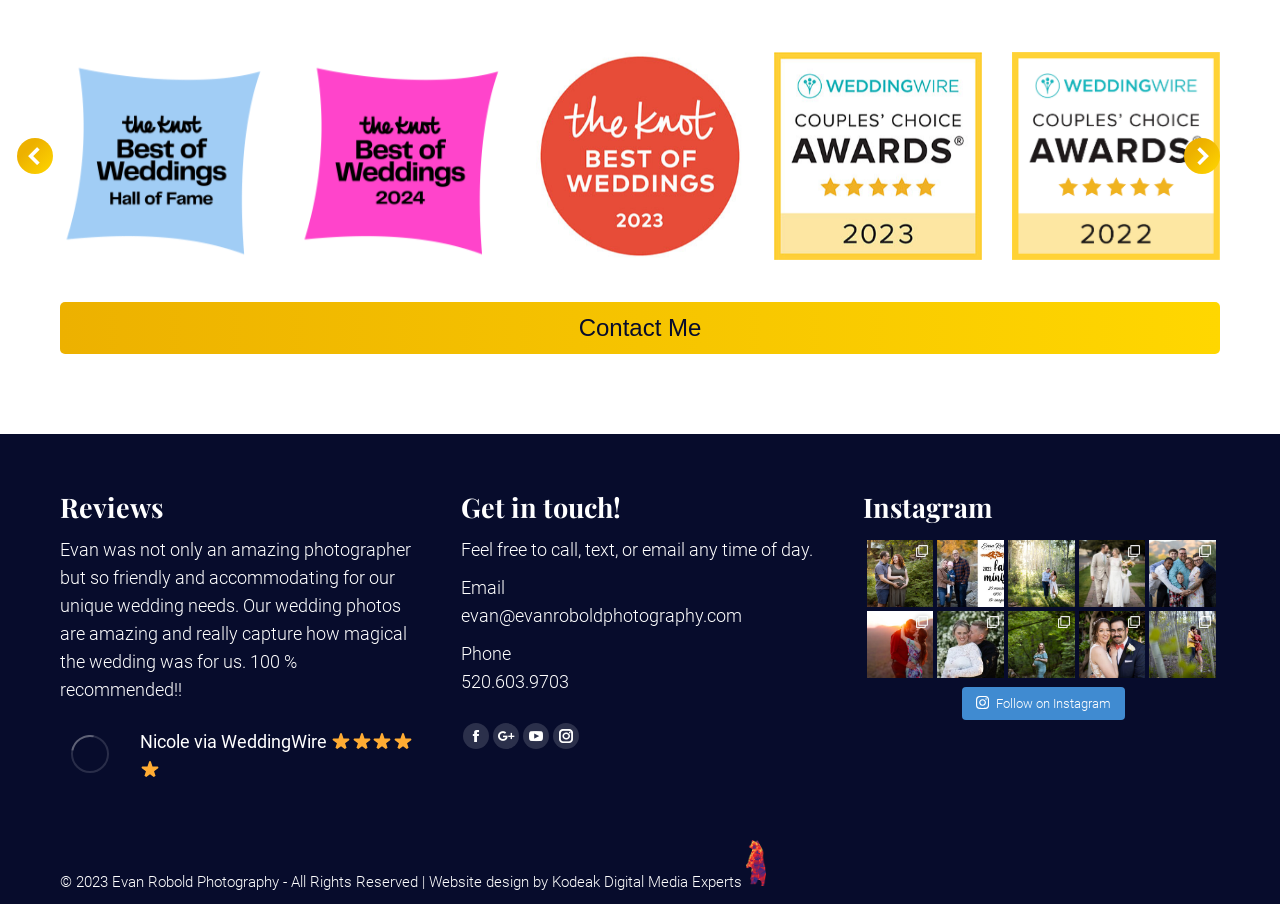Specify the bounding box coordinates of the element's area that should be clicked to execute the given instruction: "Get in touch with the photographer via email". The coordinates should be four float numbers between 0 and 1, i.e., [left, top, right, bottom].

[0.36, 0.669, 0.58, 0.692]